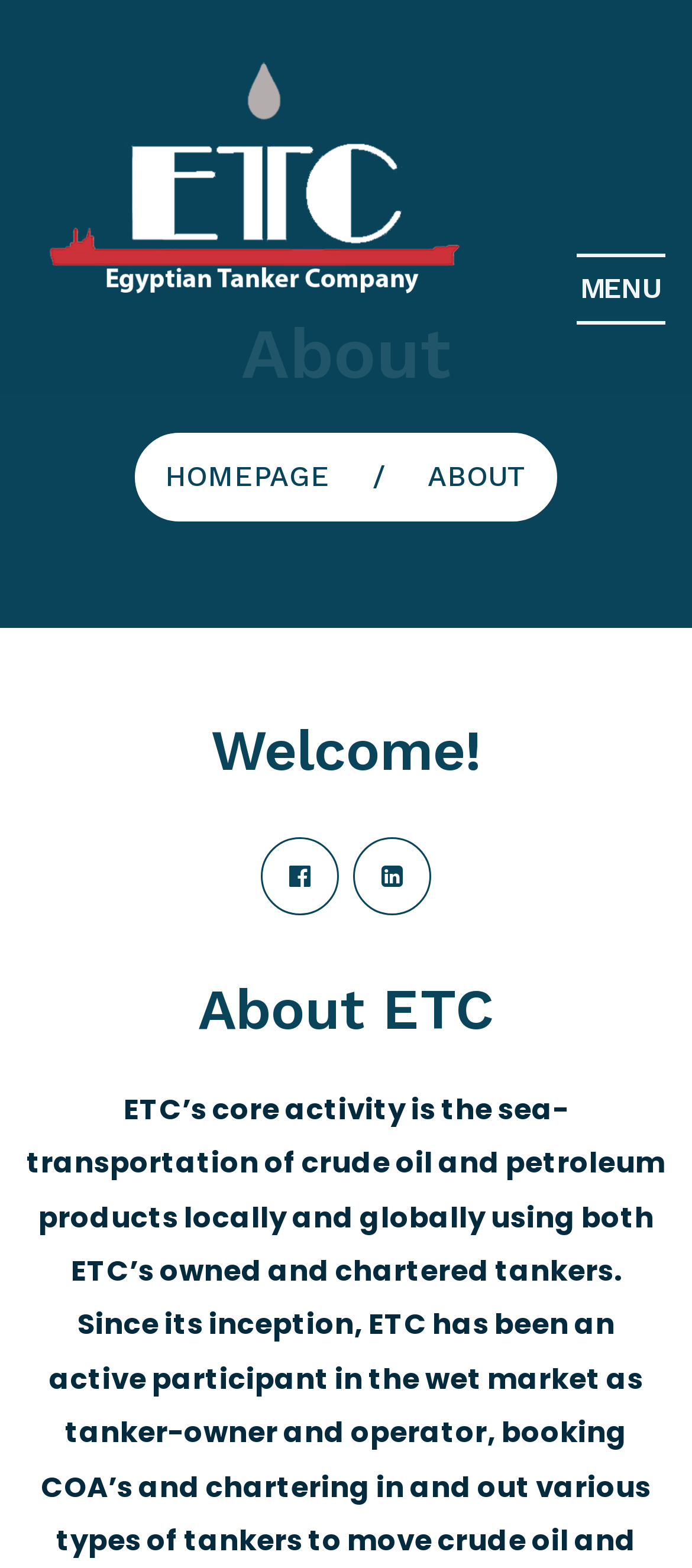Answer the following query with a single word or phrase:
What is the main activity of ETC?

Transportation of crude oil